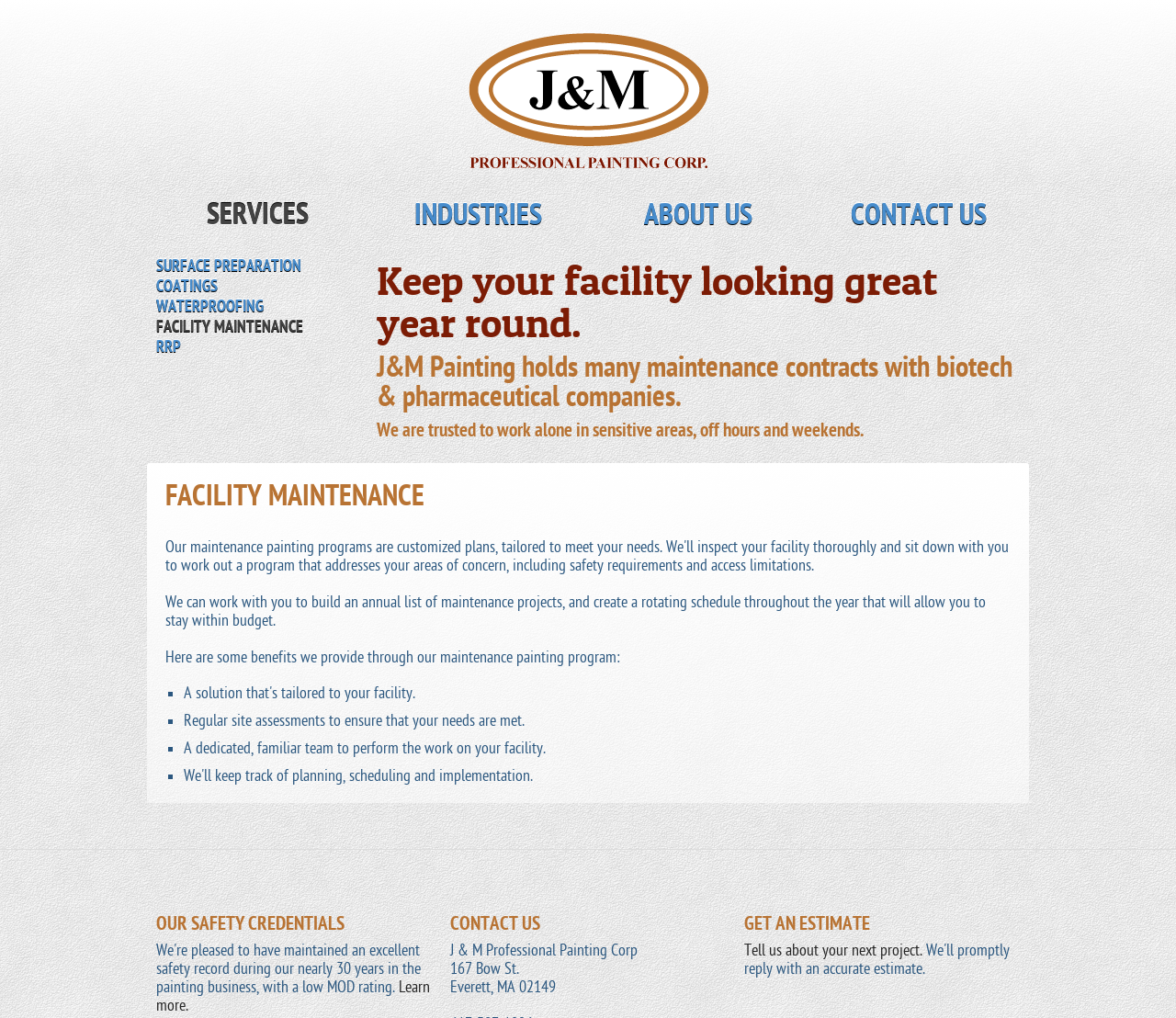What is the focus of J&M Painting's maintenance contracts?
Provide a detailed and extensive answer to the question.

According to the webpage, J&M Painting holds many maintenance contracts with biotech and pharmaceutical companies, indicating that these industries are a focus of their maintenance contracts.